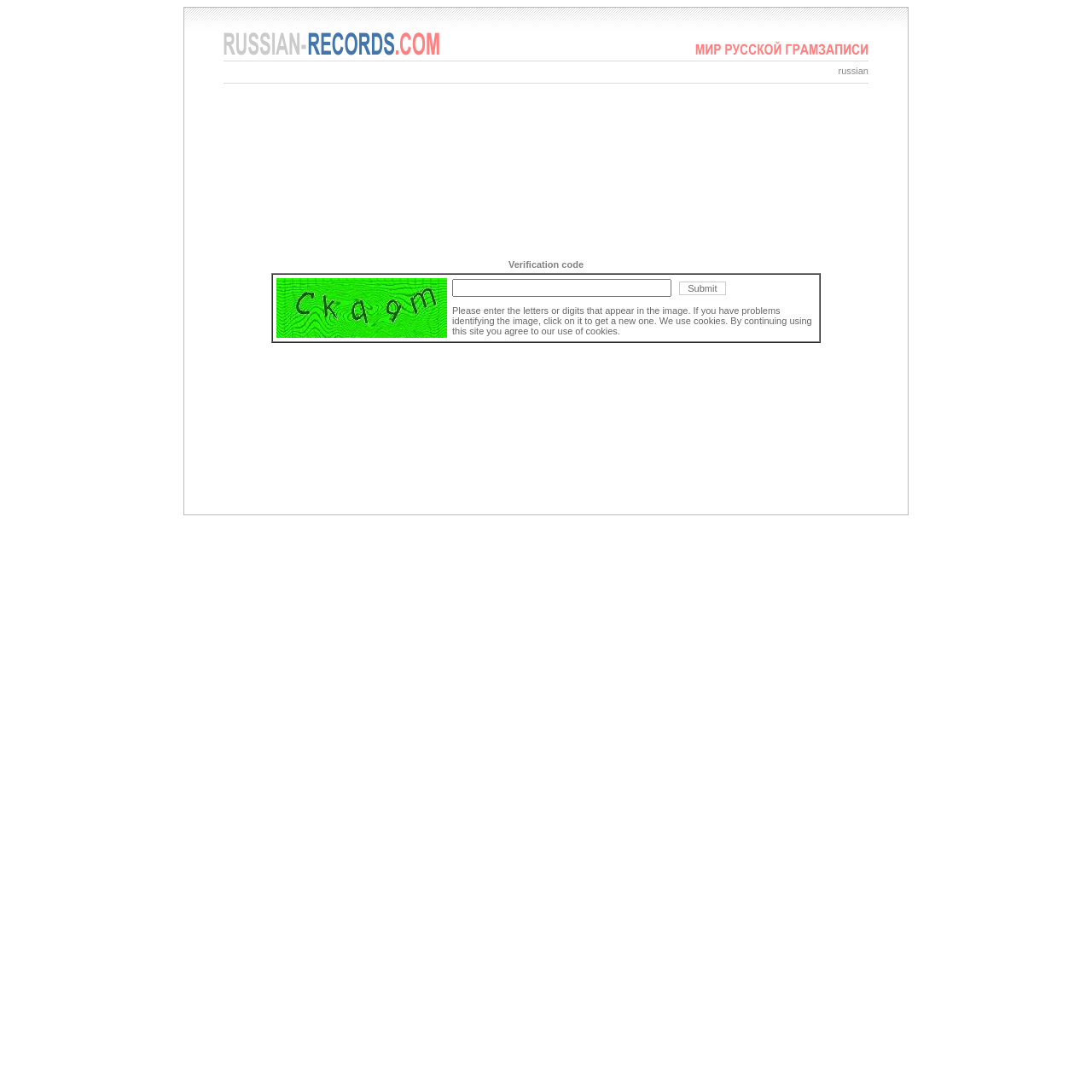What language is the verification code in?
Please give a detailed and thorough answer to the question, covering all relevant points.

The language of the verification code is Russian, as indicated by the link 'russian' next to the text 'Verification code'. This suggests that the code is written in the Russian language.